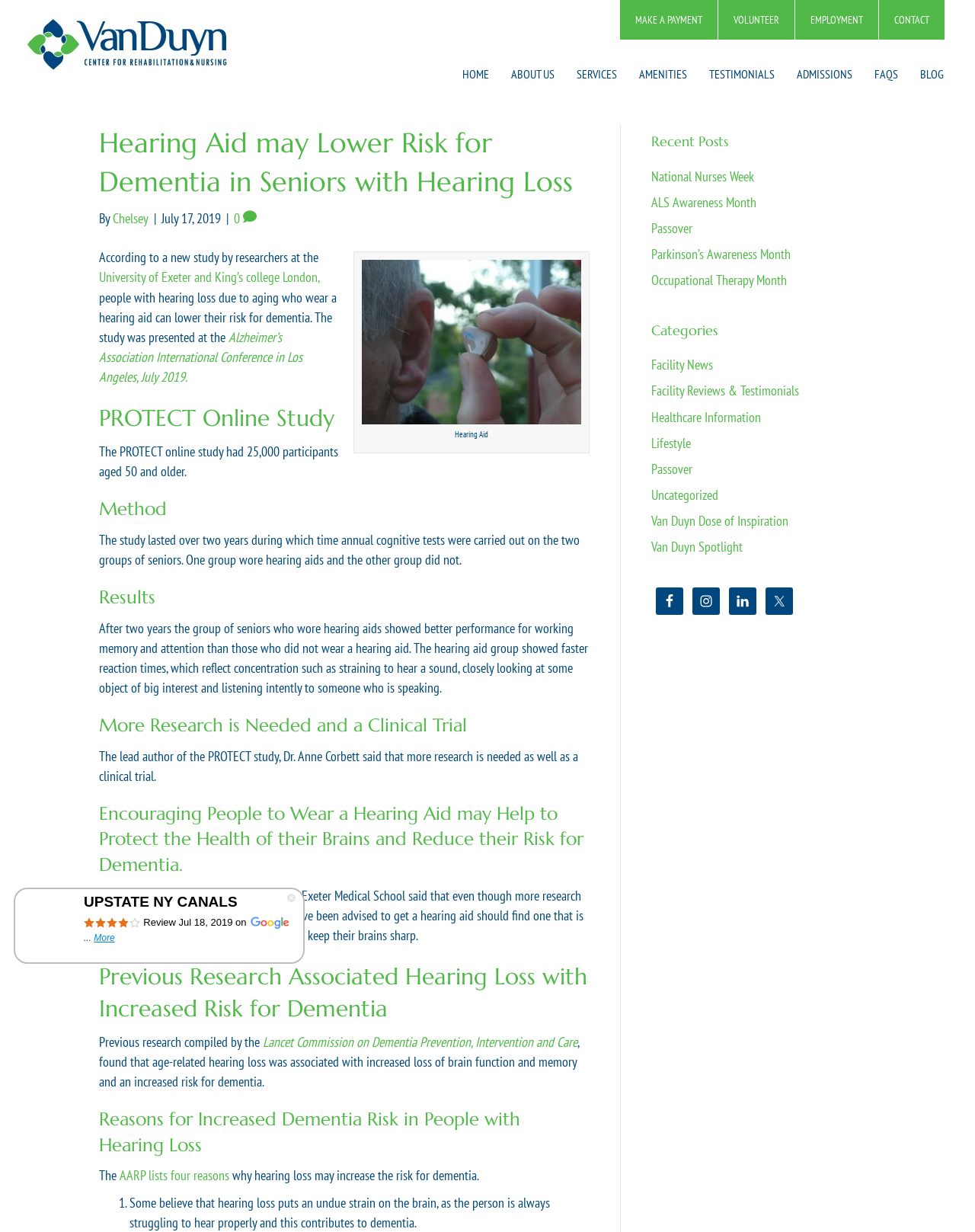Offer an extensive depiction of the webpage and its key elements.

This webpage is about a study on the relationship between hearing aids and dementia in seniors with hearing loss. At the top, there is a logo of Van Duyn Center for Rehabilitation & Nursing, and a navigation menu with links to various pages, including "Make a Payment", "Volunteer", "Employment", and "Contact". Below the navigation menu, there is a header section with a title "Hearing Aid may Lower Risk for Dementia in Seniors with Hearing Loss" and a subheading with the author's name and date.

The main content of the webpage is divided into several sections, each with a heading. The first section describes the study, which found that wearing a hearing aid can lower the risk of dementia in seniors with hearing loss. The study was presented at the Alzheimer's Association International Conference in Los Angeles in 2019.

The next section, "PROTECT Online Study", describes the methodology of the study, which involved 25,000 participants aged 50 and older. The study lasted for two years and included annual cognitive tests.

The following sections, "Method", "Results", and "More Research is Needed and a Clinical Trial", provide more details about the study's methodology, results, and implications. The results show that the group of seniors who wore hearing aids performed better in working memory and attention tests than those who did not wear hearing aids.

The webpage also includes a section on previous research, which found that age-related hearing loss is associated with increased risk of dementia. There is also a section on the reasons why hearing loss may increase the risk of dementia, including the strain on the brain caused by struggling to hear.

On the right side of the webpage, there are three complementary sections. The first section lists recent posts, including "National Nurses Week", "ALS Awareness Month", and "Parkinson's Awareness Month". The second section lists categories, including "Facility News", "Facility Reviews & Testimonials", and "Healthcare Information". The third section includes links to social media platforms, including Facebook, Instagram, LinkedIn, and Twitter.

At the bottom of the webpage, there is an iframe, which is not described.